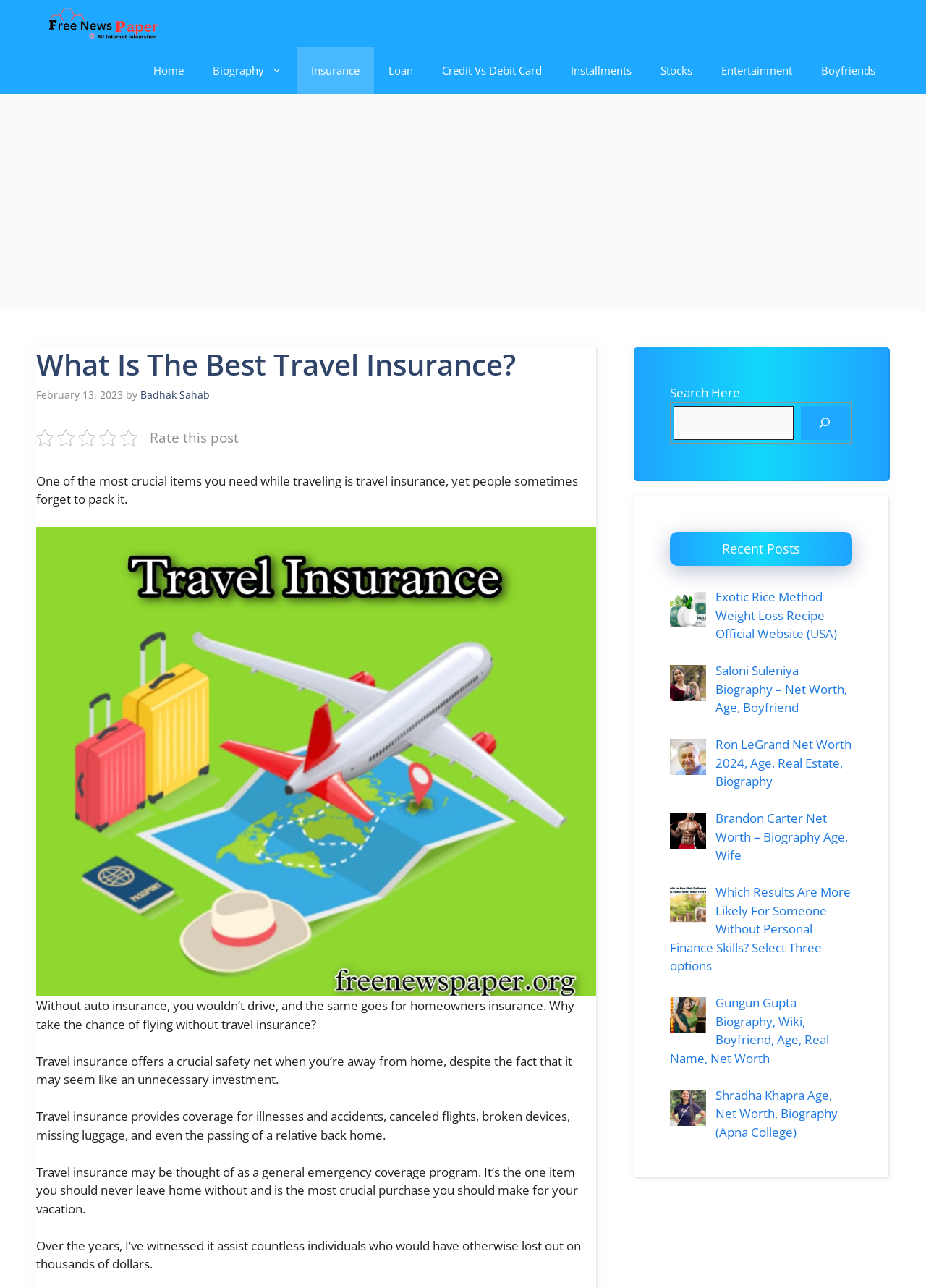Please determine the bounding box coordinates of the area that needs to be clicked to complete this task: 'Search for something'. The coordinates must be four float numbers between 0 and 1, formatted as [left, top, right, bottom].

[0.727, 0.315, 0.857, 0.342]